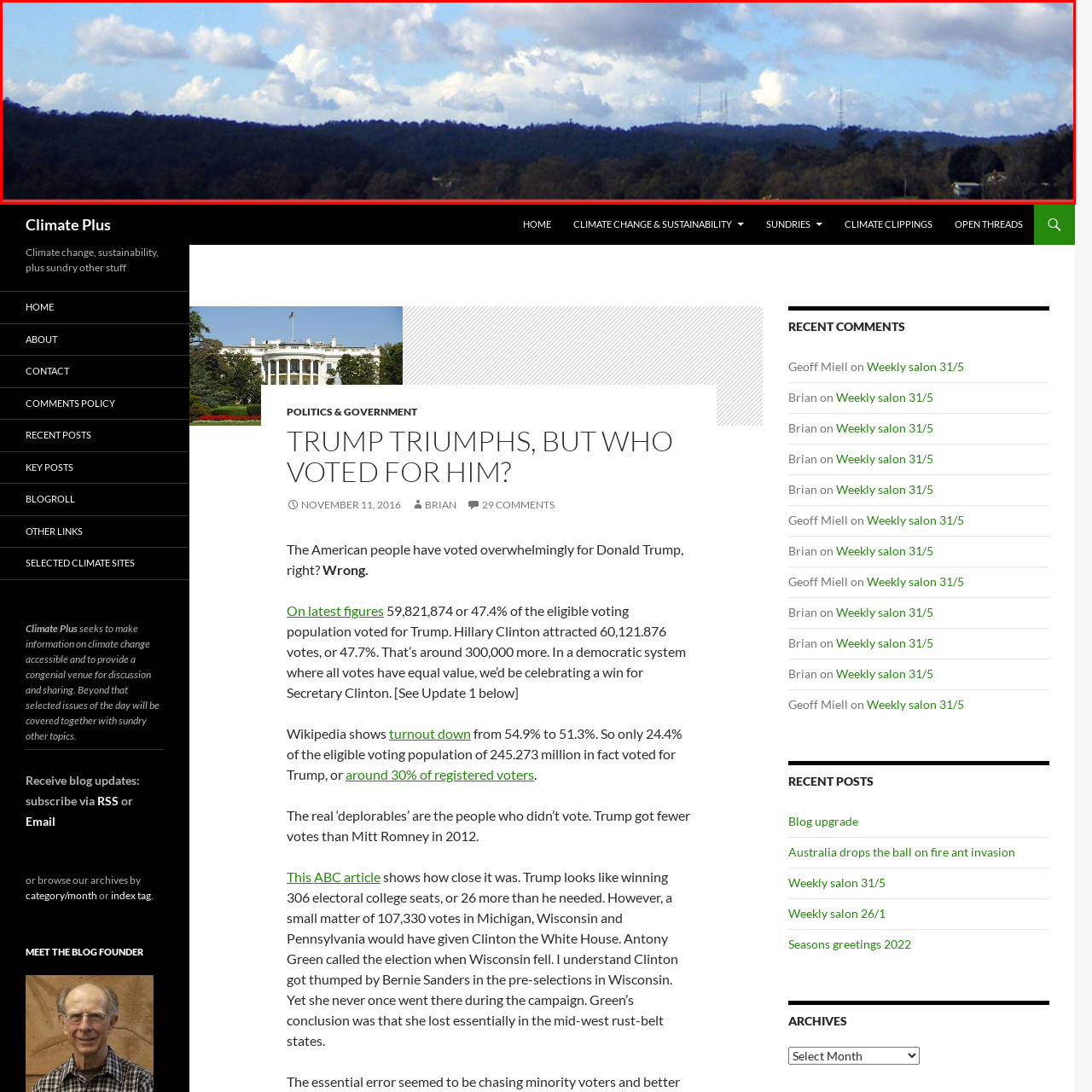What type of towers are visible in the image?
Analyze the image segment within the red bounding box and respond to the question using a single word or brief phrase.

Telecommunications towers